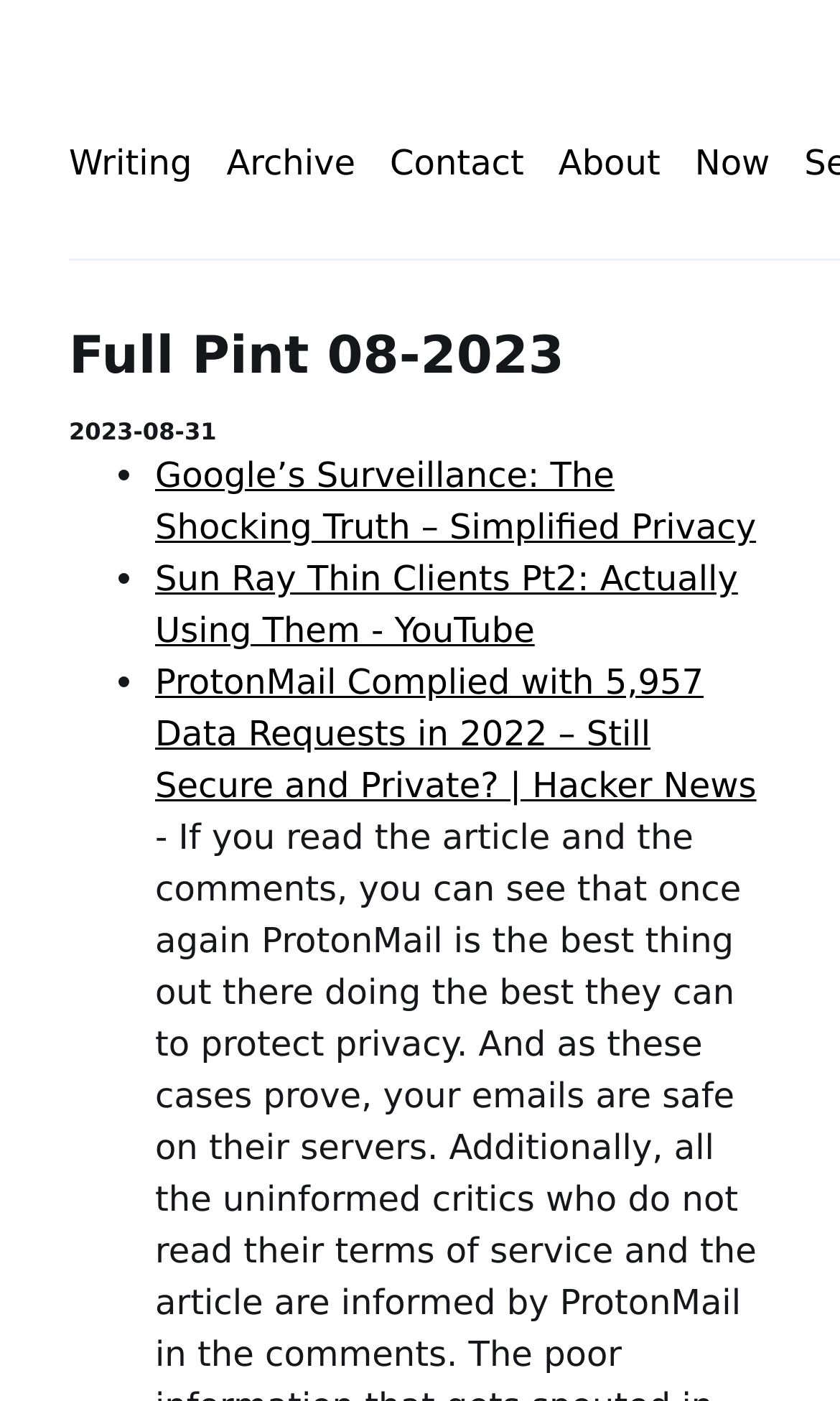Please specify the bounding box coordinates of the clickable region to carry out the following instruction: "Visit Facebook page". The coordinates should be four float numbers between 0 and 1, in the format [left, top, right, bottom].

None